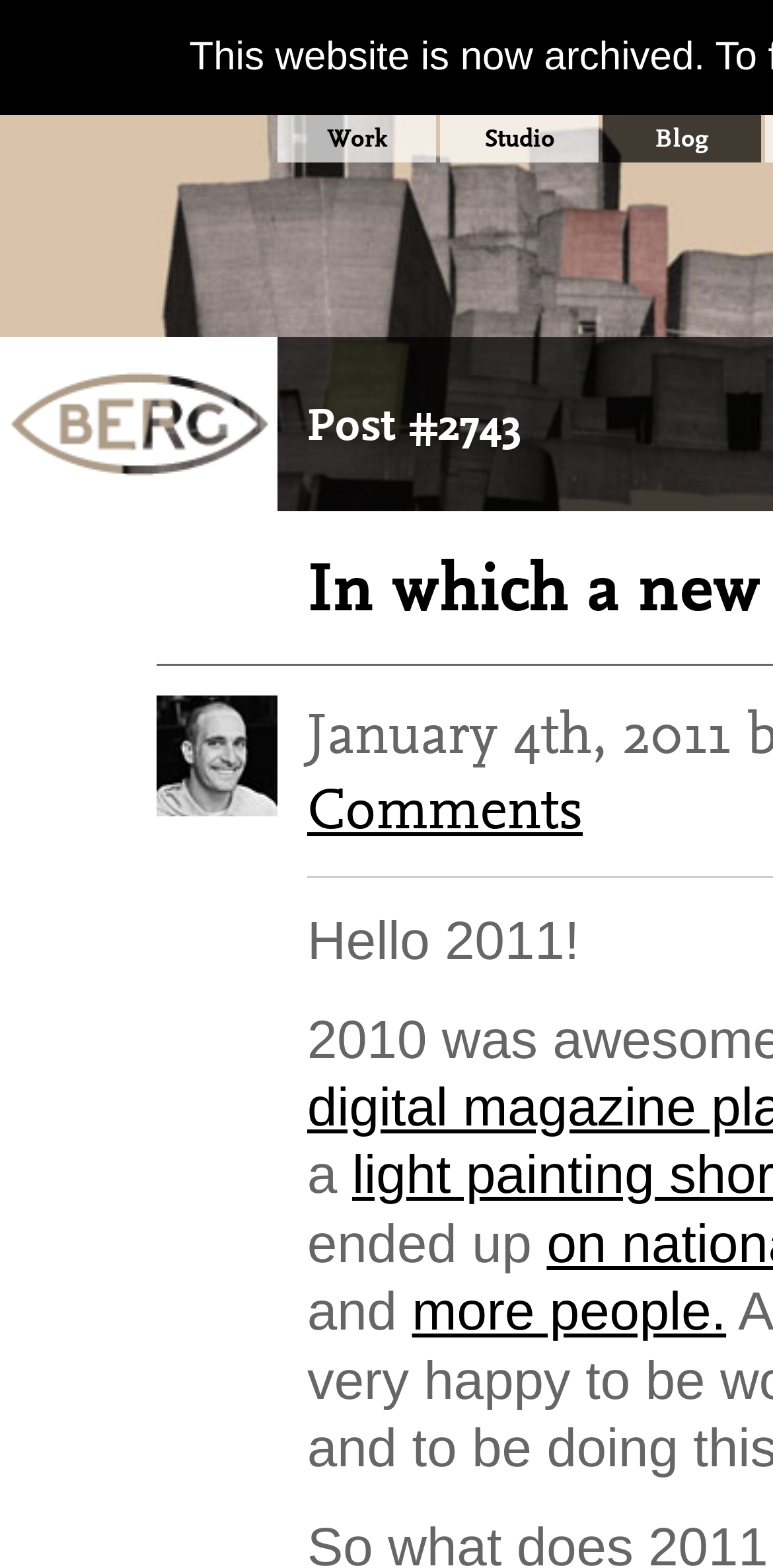Please provide a one-word or short phrase answer to the question:
How many links are in the top navigation bar?

3